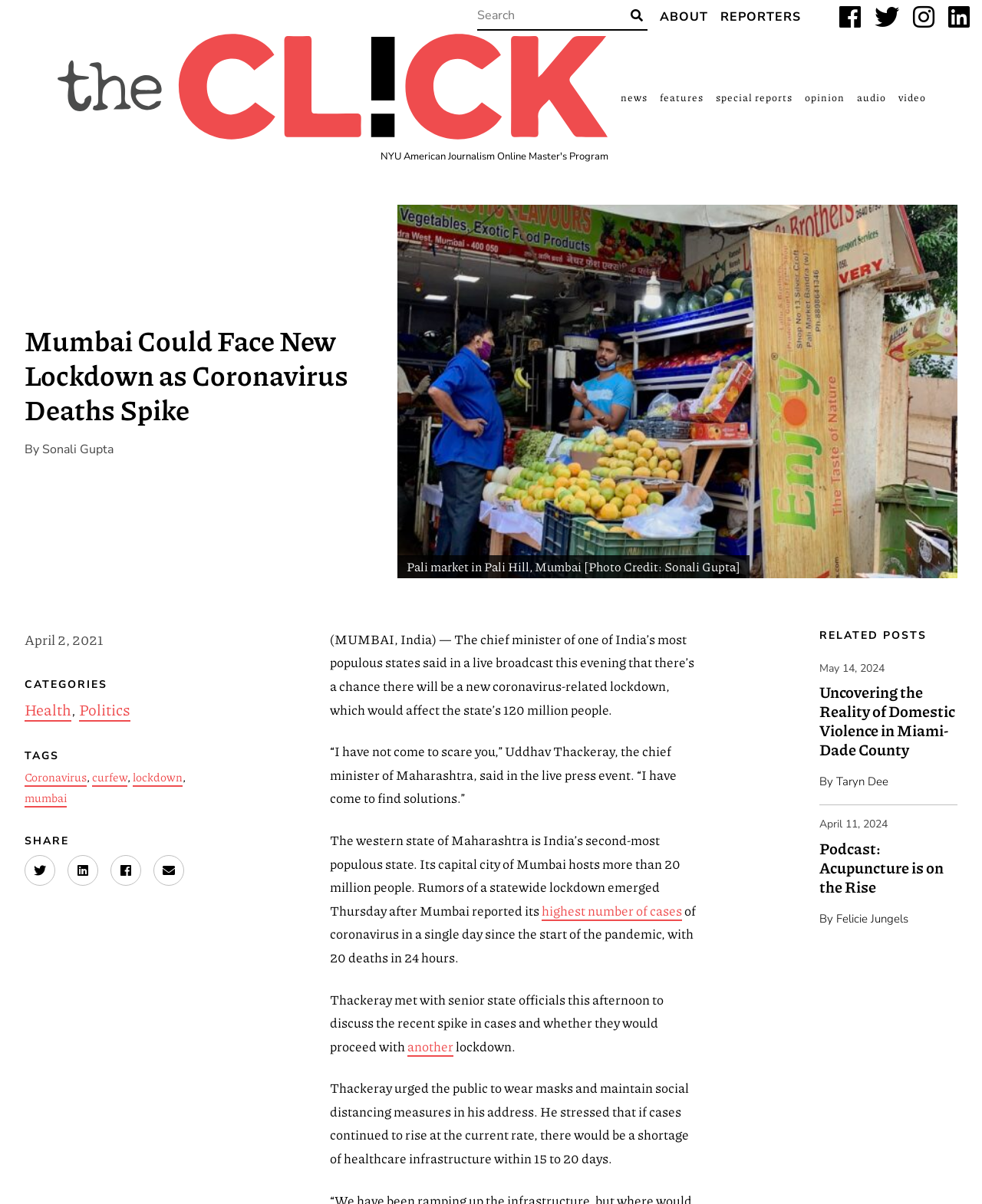What is the topic of the news article? Based on the image, give a response in one word or a short phrase.

Coronavirus lockdown